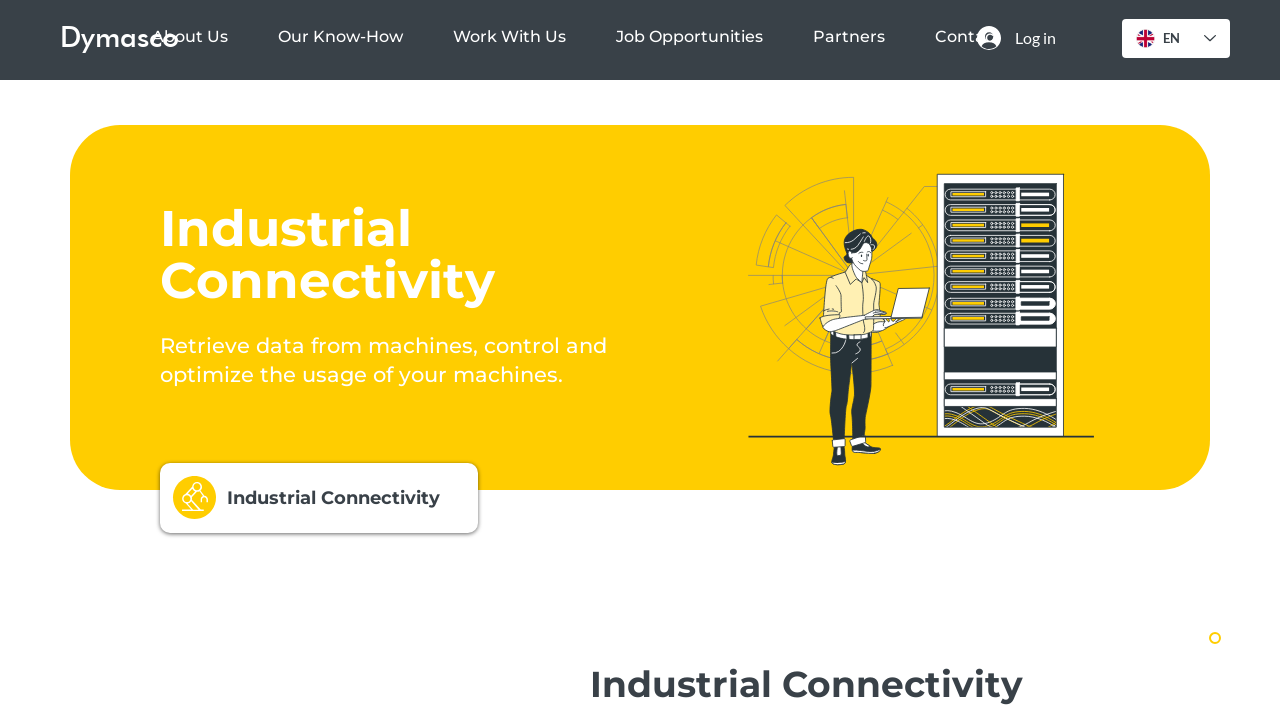Refer to the image and provide an in-depth answer to the question: 
How many navigation sections are there?

There are two navigation sections on the webpage, one labeled as 'Site' and the other labeled as 'Page', which contain links to different parts of the webpage.